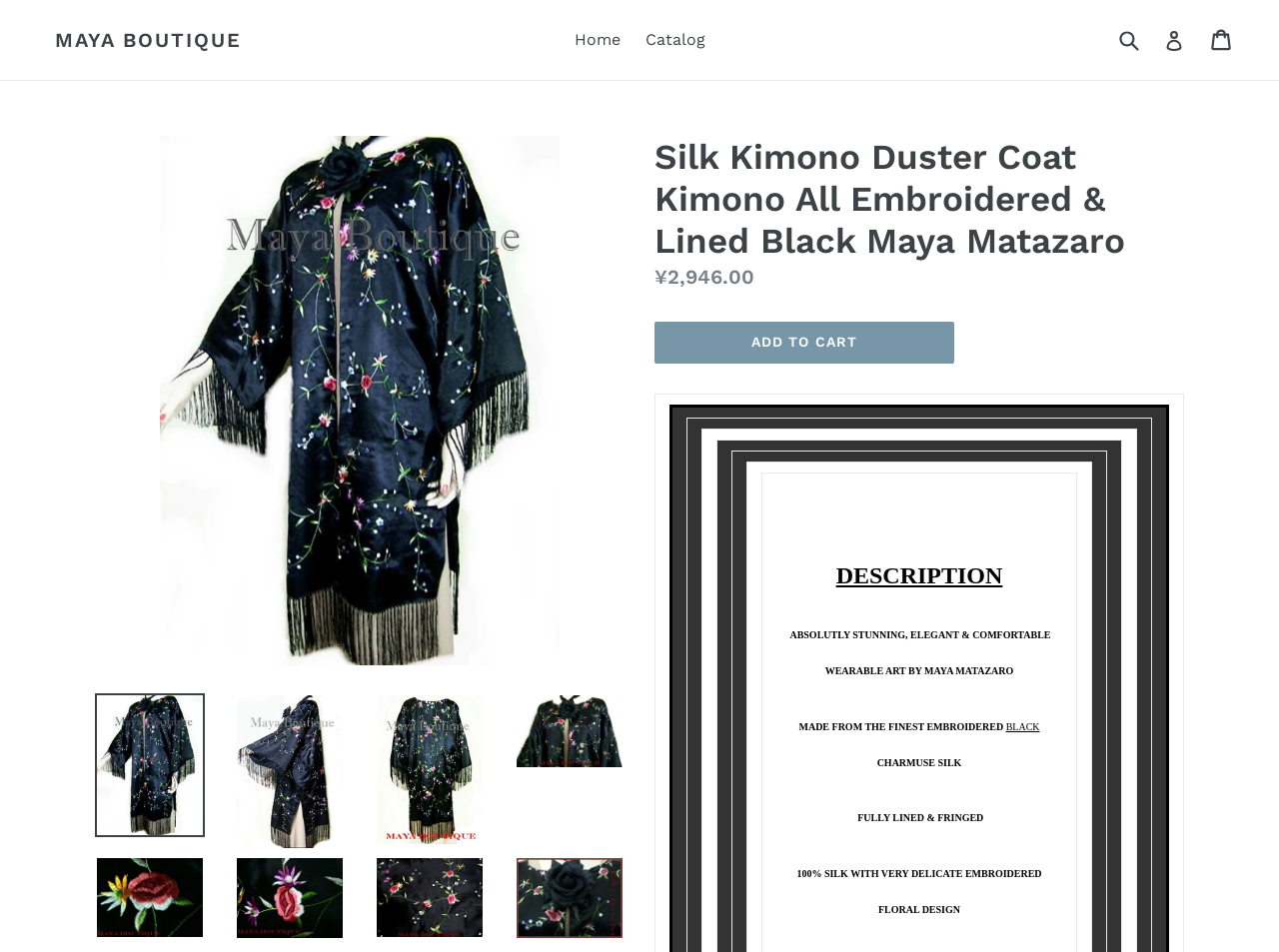Can you provide the bounding box coordinates for the element that should be clicked to implement the instruction: "Go to the home page"?

[0.441, 0.026, 0.493, 0.058]